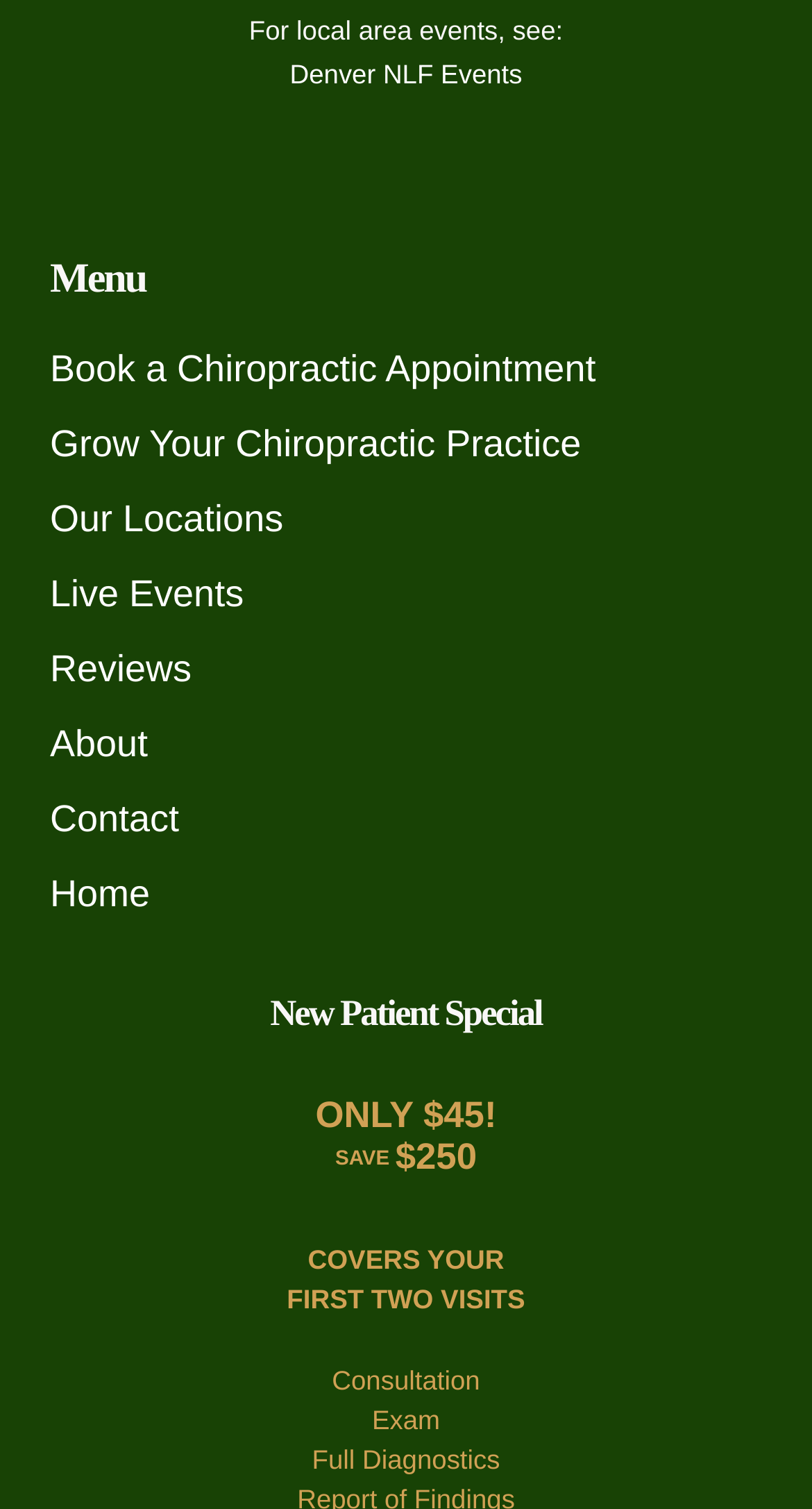Please determine the bounding box of the UI element that matches this description: Contact. The coordinates should be given as (top-left x, top-left y, bottom-right x, bottom-right y), with all values between 0 and 1.

[0.062, 0.518, 0.938, 0.567]